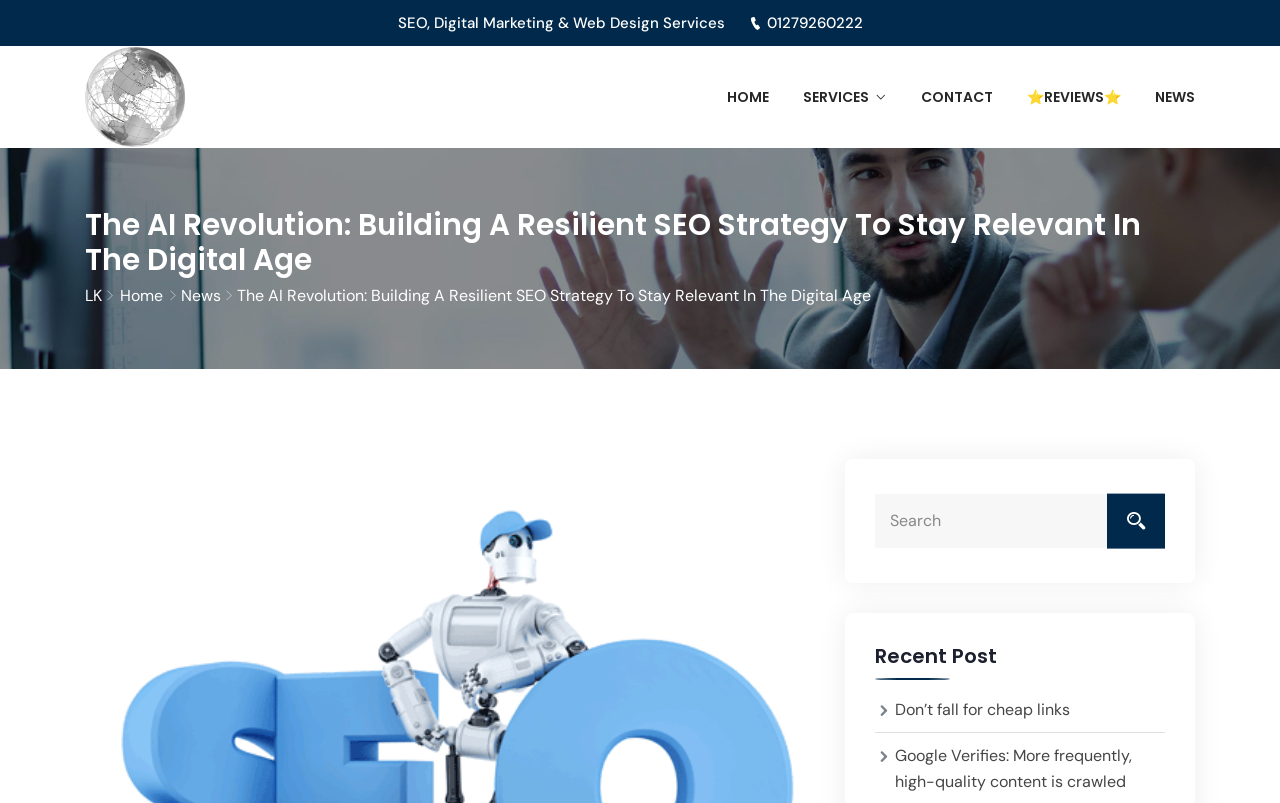Provide a thorough description of the webpage you see.

The webpage is about the AI revolution and its impact on digital marketing, particularly SEO strategies. At the top, there is a heading that reads "The AI Revolution: Building a Resilient SEO Strategy to Stay Relevant in the Digital Age". Below this heading, there is a section with the company name "LK SEO & Marketing Specialist" accompanied by a small image, and a link to the company's homepage.

To the right of the company section, there is a navigation menu with links to "HOME", "SERVICES", "CONTACT", "REVIEWS", and "NEWS". Below the navigation menu, there is a large heading that repeats the title of the webpage.

On the left side of the page, there is a sidebar with links to "Home" and "News", as well as a static text element that reads "LK". Below the sidebar, there is a search bar with a placeholder text "Search for:" and a search button.

The main content of the page is divided into sections, with a heading that reads "Recent Post". Below this heading, there are two links to recent news articles, titled "Don’t fall for cheap links" and "Google Verifies: More frequently, high-quality content is crawled".